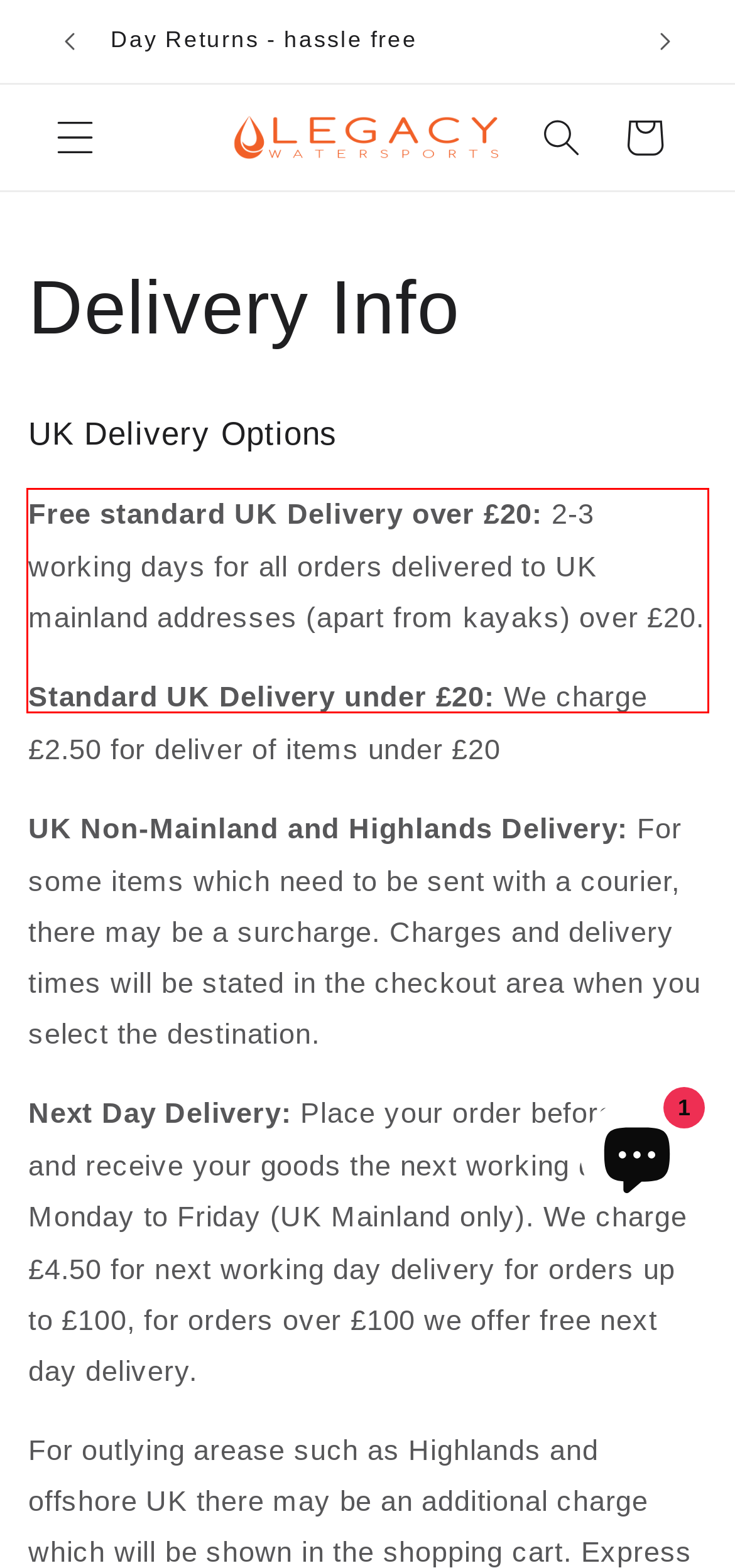Within the screenshot of a webpage, identify the red bounding box and perform OCR to capture the text content it contains.

Free standard UK Delivery over £20: 2-3 working days for all orders delivered to UK mainland addresses (apart from kayaks) over £20.